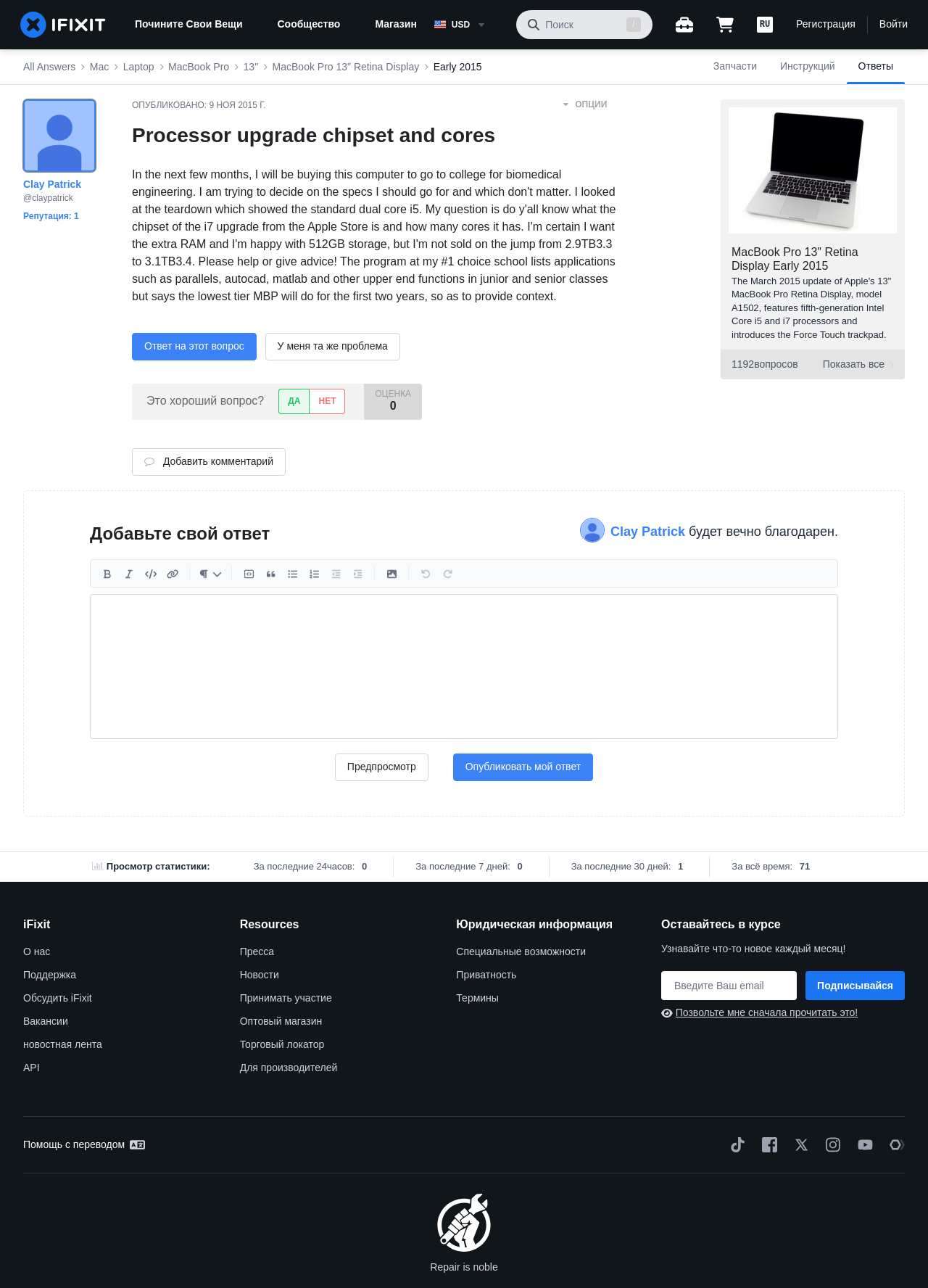From the element description parent_node: / aria-label="Show cart", predict the bounding box coordinates of the UI element. The coordinates must be specified in the format (top-left x, top-left y, bottom-right x, bottom-right y) and should be within the 0 to 1 range.

[0.772, 0.012, 0.791, 0.026]